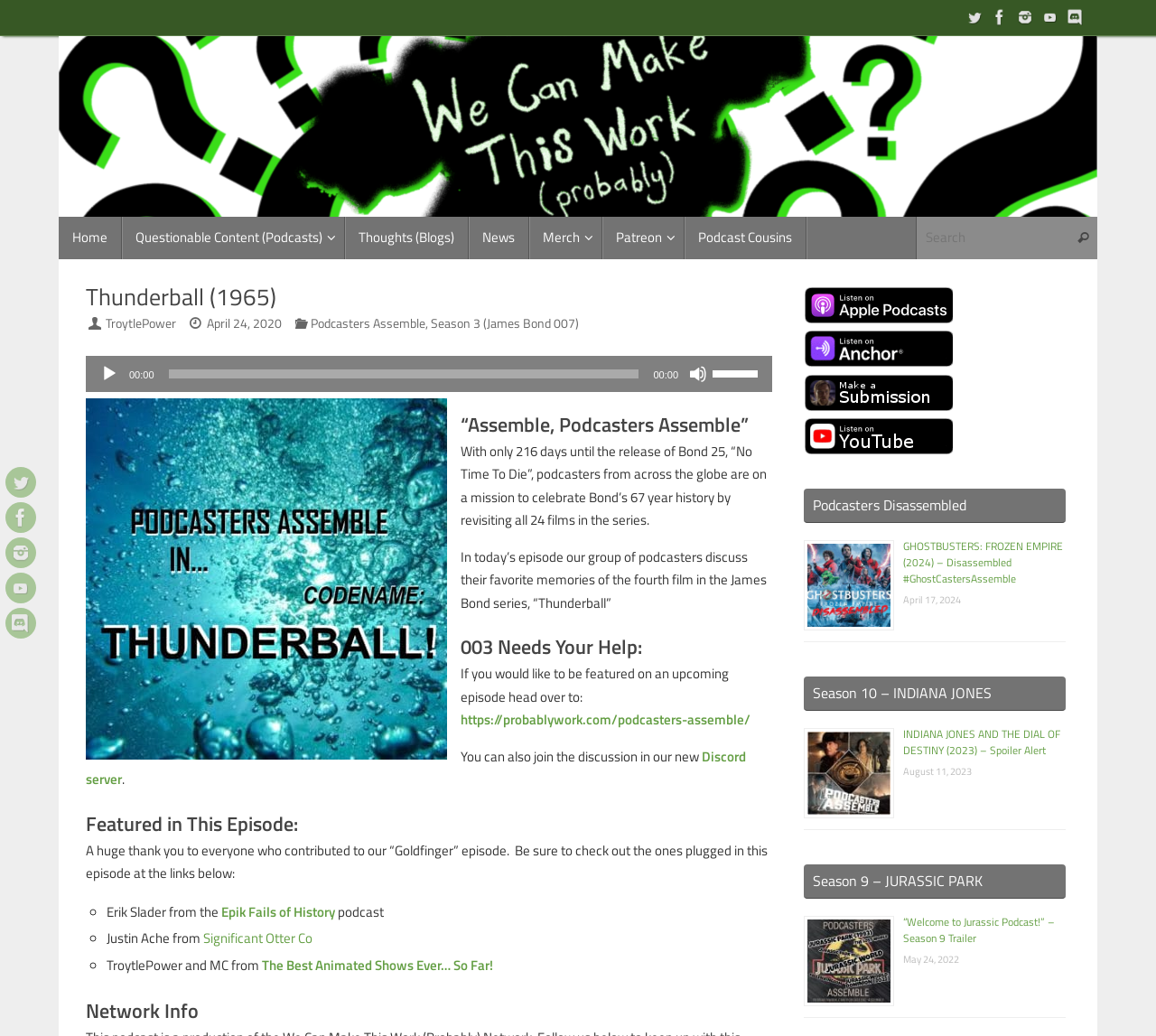Could you find the bounding box coordinates of the clickable area to complete this instruction: "Go to the home page"?

[0.051, 0.209, 0.105, 0.25]